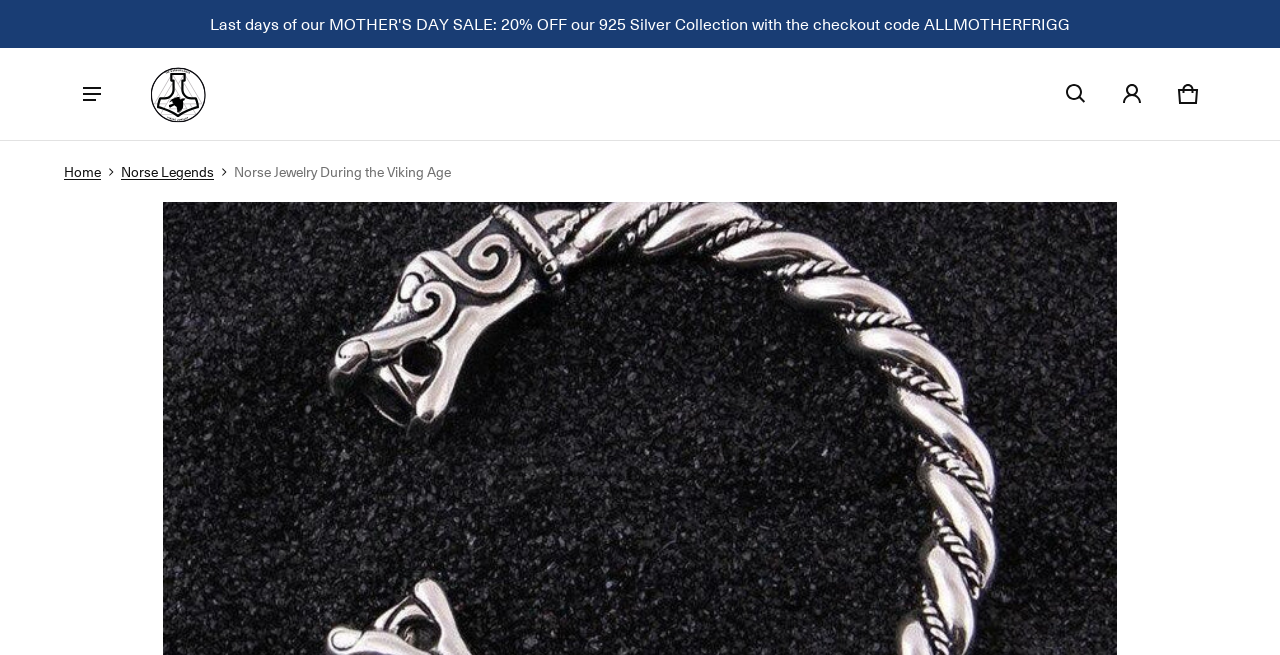Offer a meticulous caption that includes all visible features of the webpage.

The webpage is about Norse jewelry during the Viking Age. At the top, there is a carousel announcement section that takes up most of the width, with a single slide. Below this section, there are three buttons: "Toggle Navigation" on the left, "Search" in the middle, and "Cart 0 items" on the right. Next to the "Toggle Navigation" button, there is a link to "TheWarriorLodge" with an accompanying image.

Below these elements, there is a breadcrumb navigation section that spans the width of the page. It contains three links: "Home" on the left, "Norse Legends" in the middle, and a static text "Norse Jewelry During the Viking Age" on the right.

The webpage does not have a prominent image or graphic, but it has a few icons and buttons with descriptive text. The overall content is focused on Norse jewelry, with a brief mention of its diverse array of adornments for both men and women, including neck rings, necklaces, bracelets, and more, as indicated in the meta description.